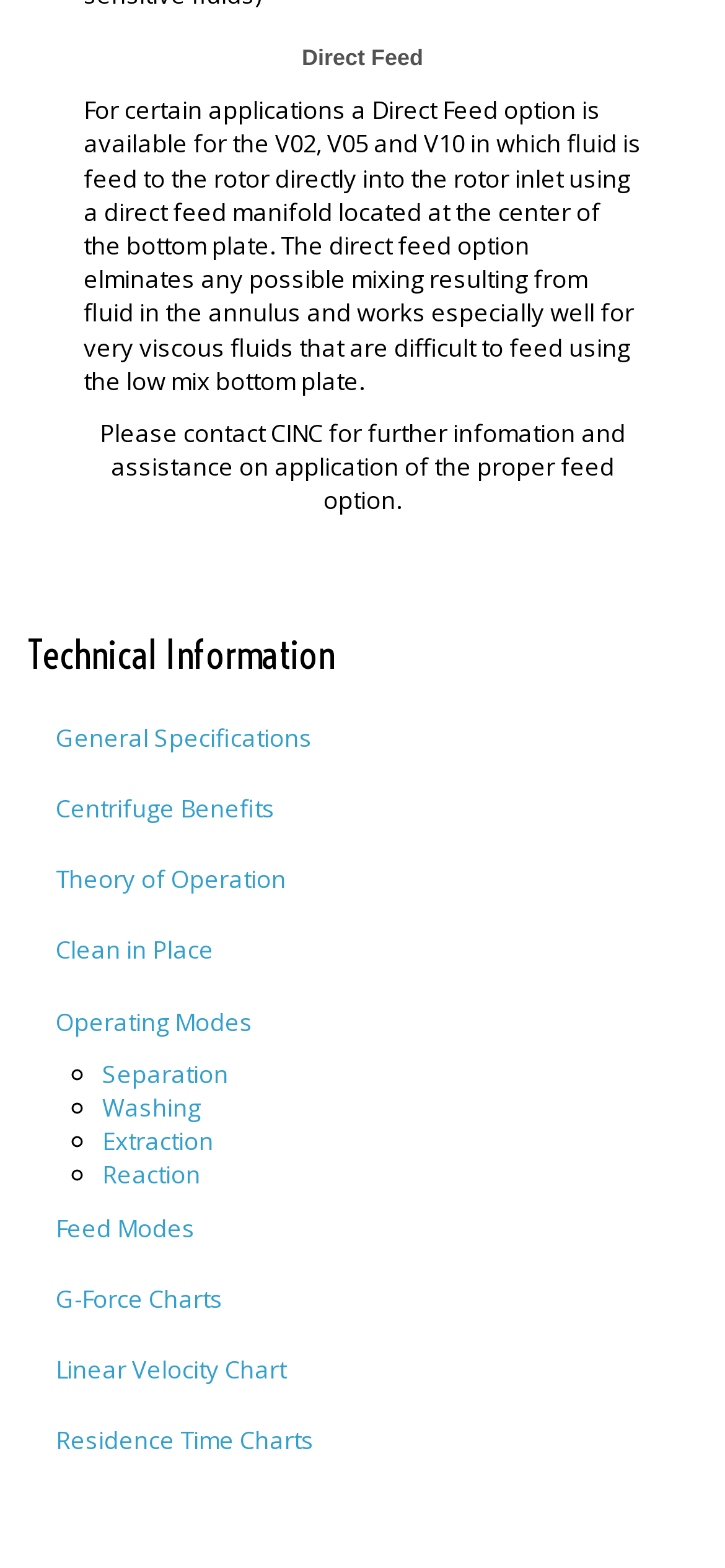Provide the bounding box coordinates for the area that should be clicked to complete the instruction: "Check G-Force Charts".

[0.038, 0.805, 0.962, 0.851]